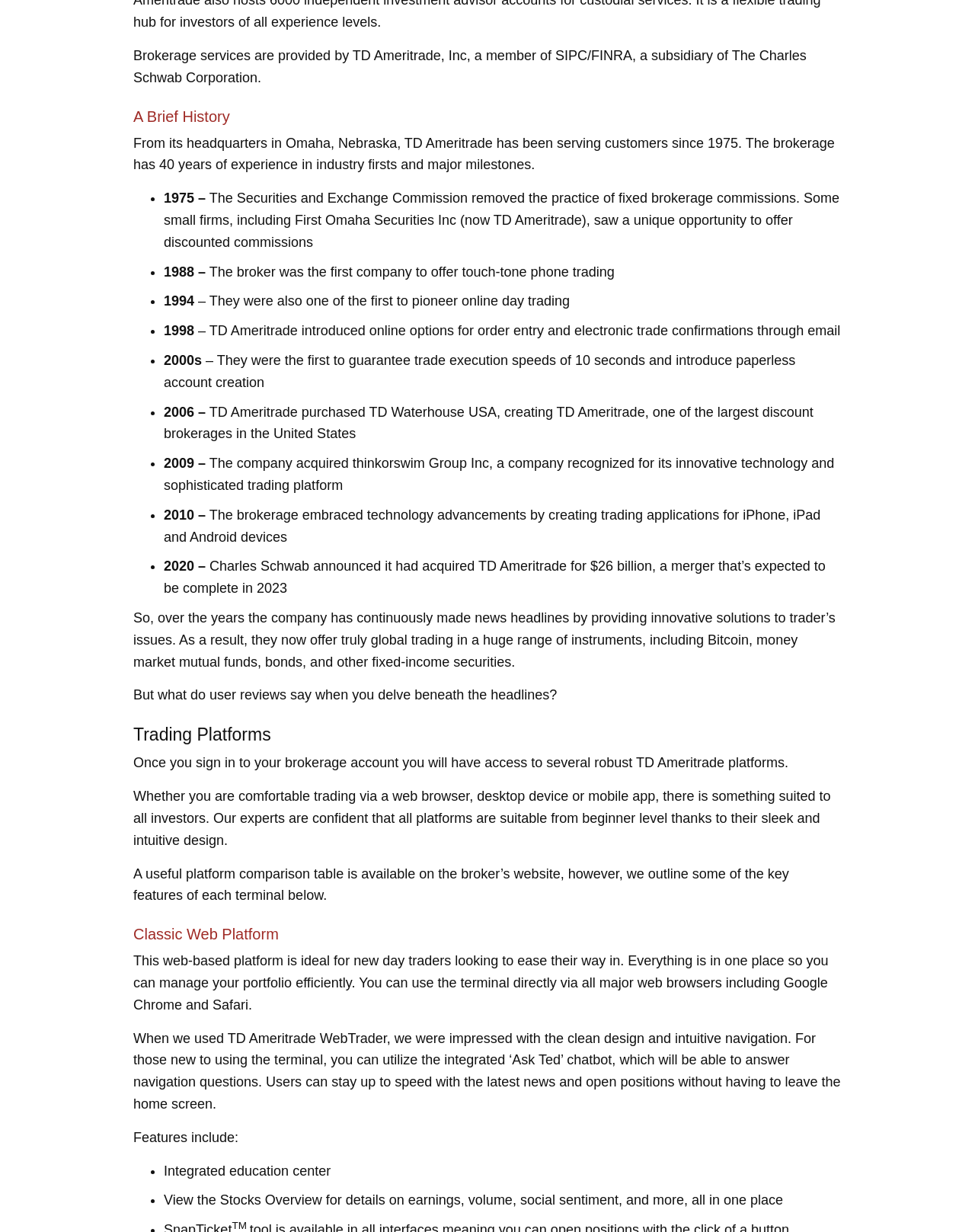What is the name of the platform used by TD Ameritrade?
Look at the image and respond with a one-word or short phrase answer.

thinkorswim